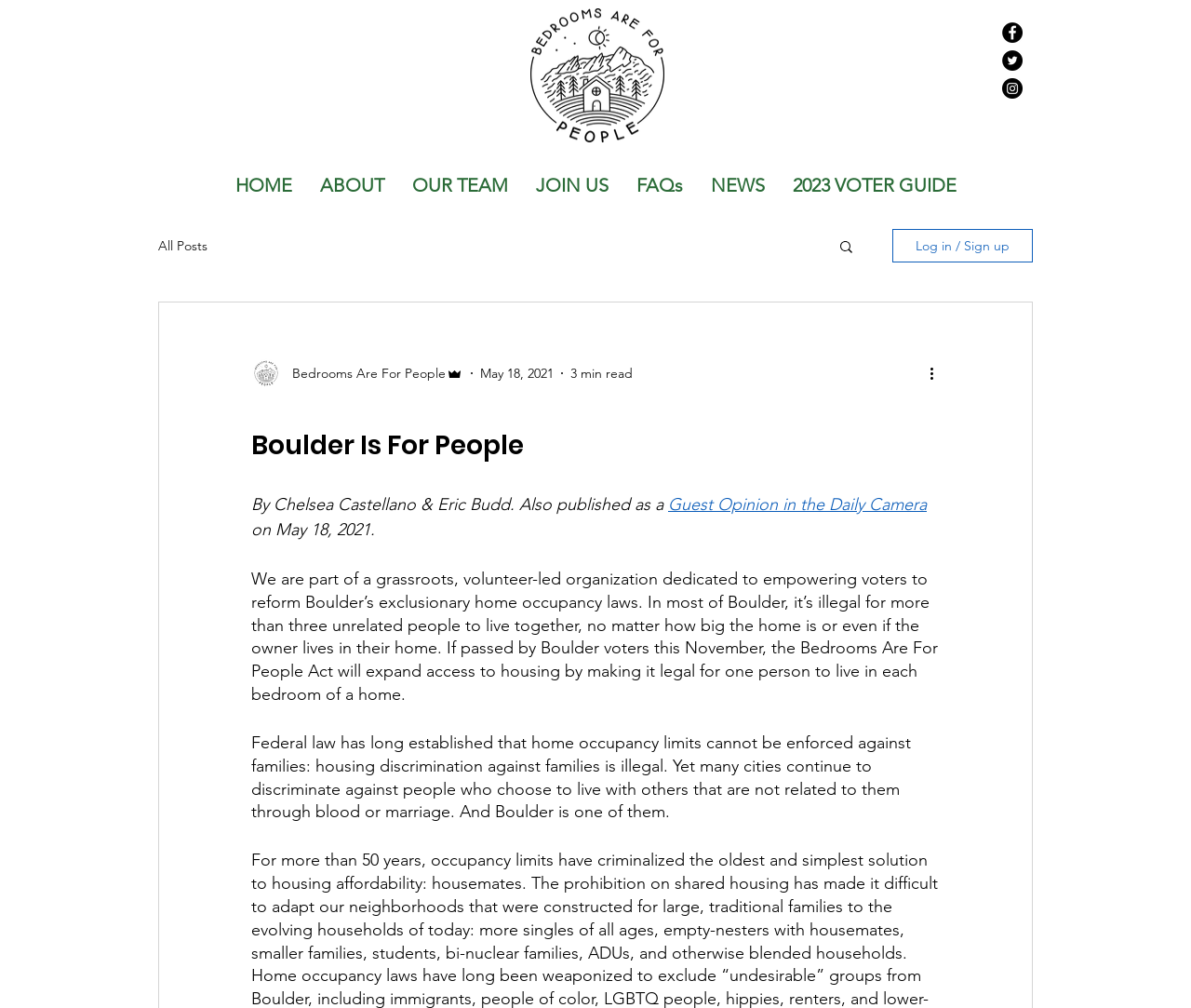Identify the coordinates of the bounding box for the element that must be clicked to accomplish the instruction: "Read the guest opinion in the Daily Camera".

[0.561, 0.49, 0.778, 0.511]